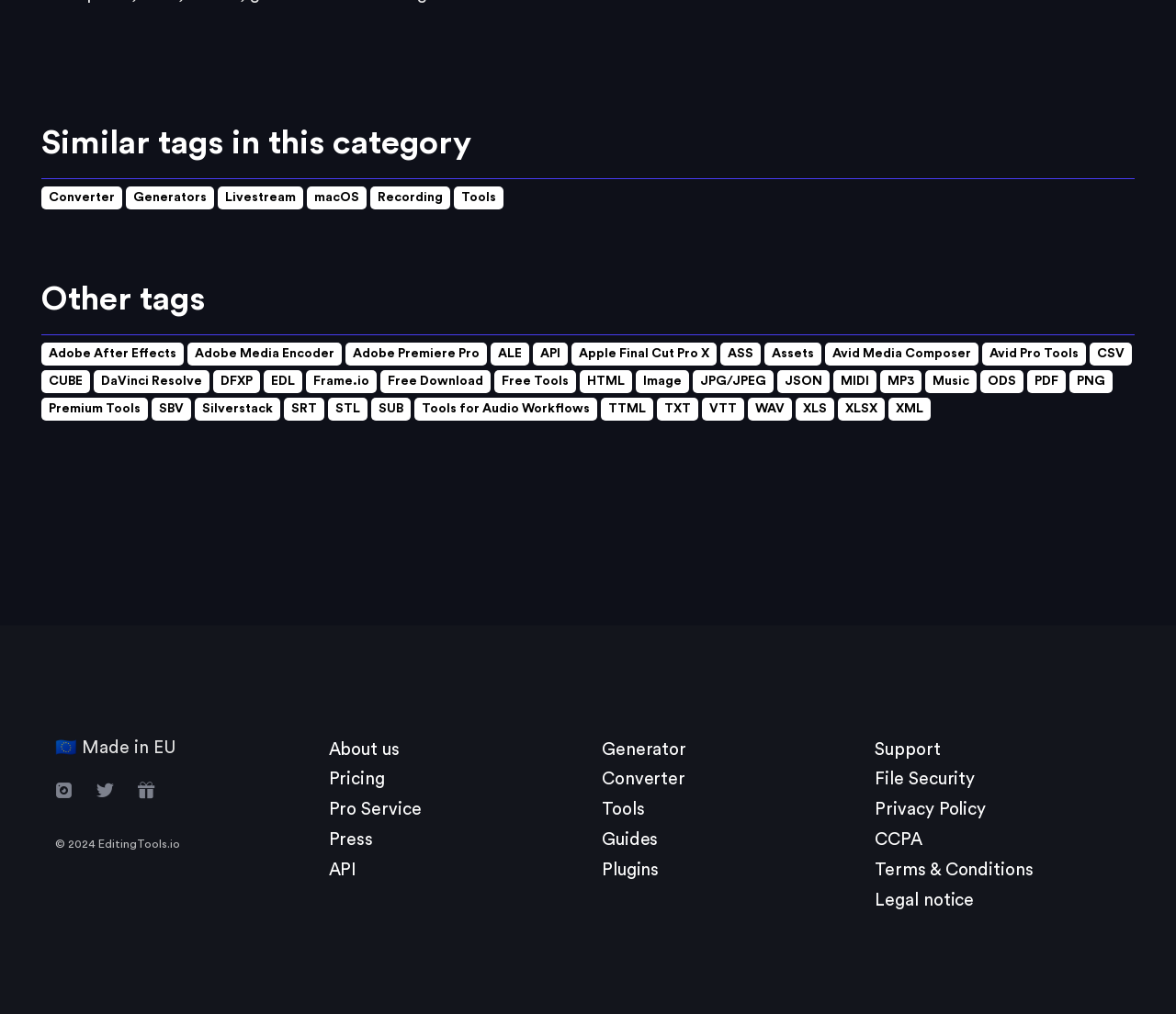Determine the bounding box coordinates for the area that needs to be clicked to fulfill this task: "Learn about Tools for Audio Workflows". The coordinates must be given as four float numbers between 0 and 1, i.e., [left, top, right, bottom].

[0.352, 0.392, 0.508, 0.414]